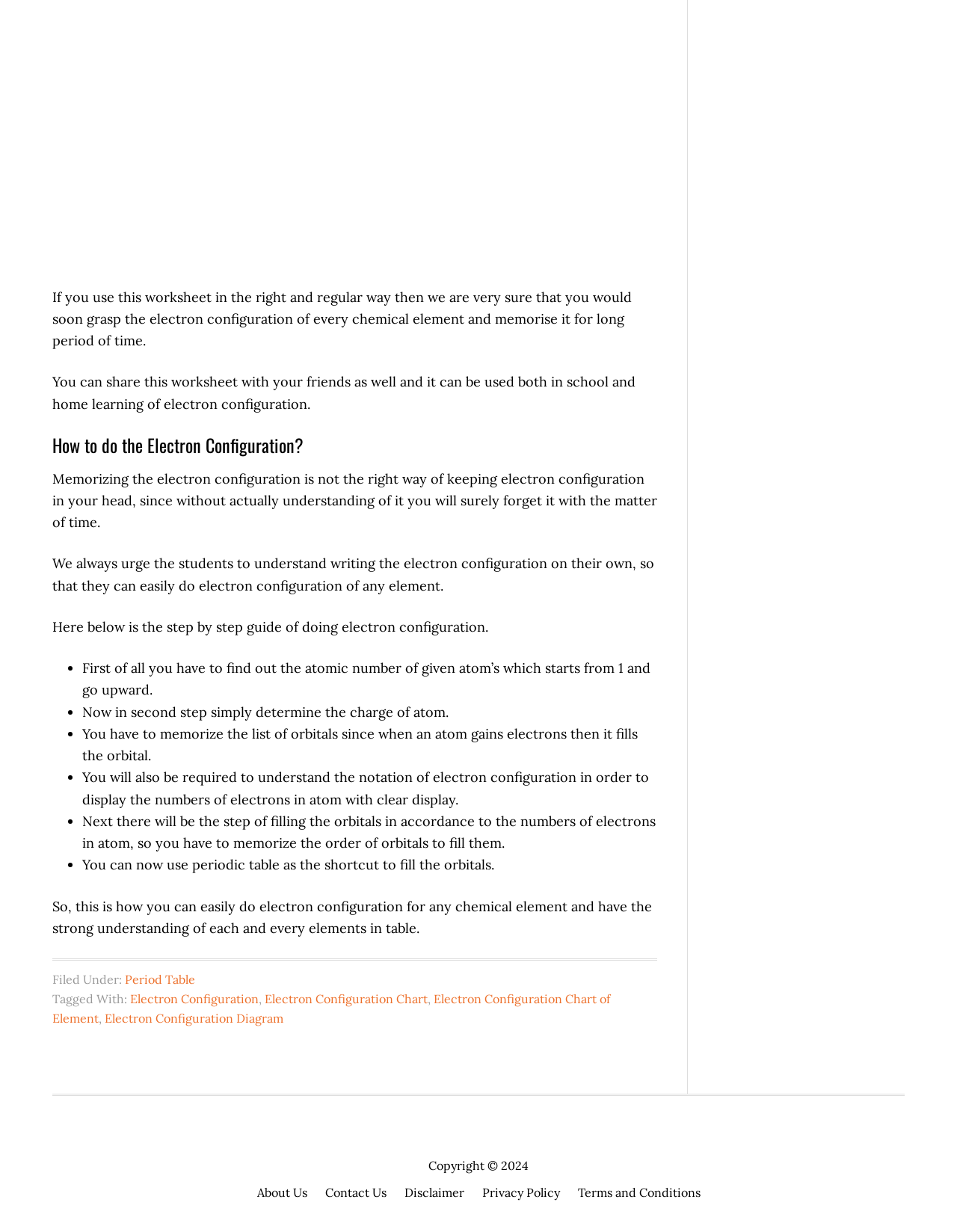Determine the bounding box coordinates for the region that must be clicked to execute the following instruction: "Click on 'Contact Us'".

[0.339, 0.96, 0.404, 0.976]